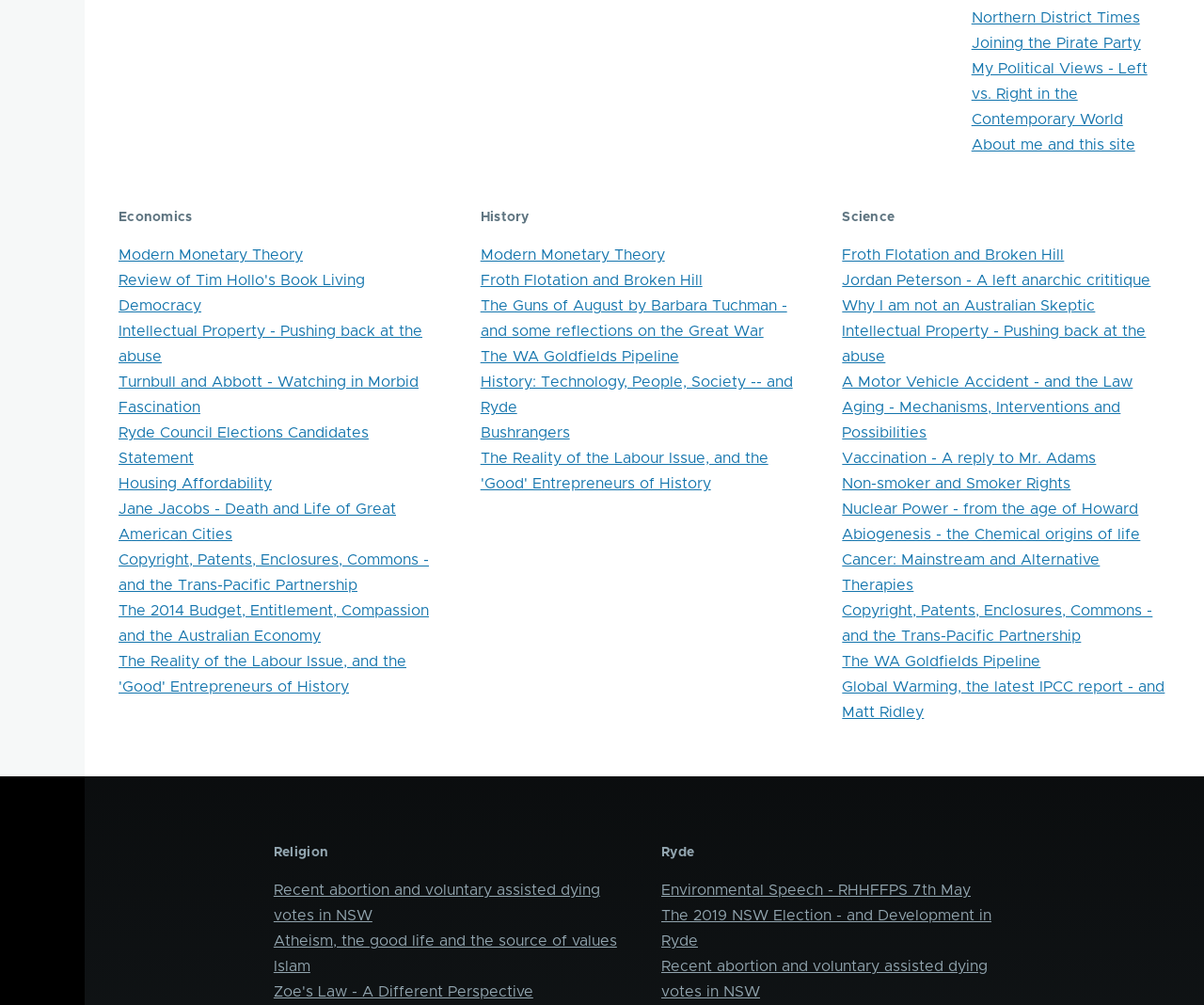Provide the bounding box coordinates of the HTML element this sentence describes: "Froth Flotation and Broken Hill". The bounding box coordinates consist of four float numbers between 0 and 1, i.e., [left, top, right, bottom].

[0.399, 0.272, 0.583, 0.287]